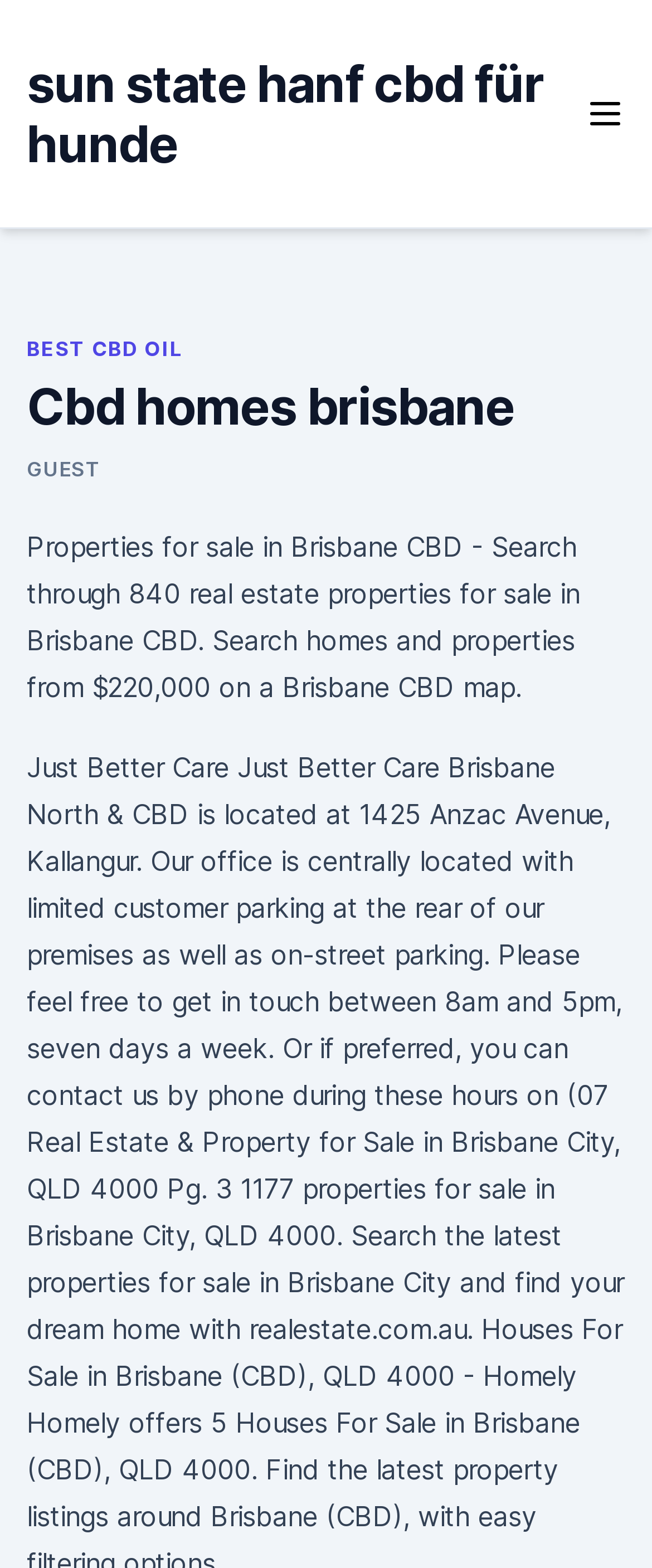Determine the bounding box coordinates in the format (top-left x, top-left y, bottom-right x, bottom-right y). Ensure all values are floating point numbers between 0 and 1. Identify the bounding box of the UI element described by: Guest

[0.041, 0.291, 0.156, 0.307]